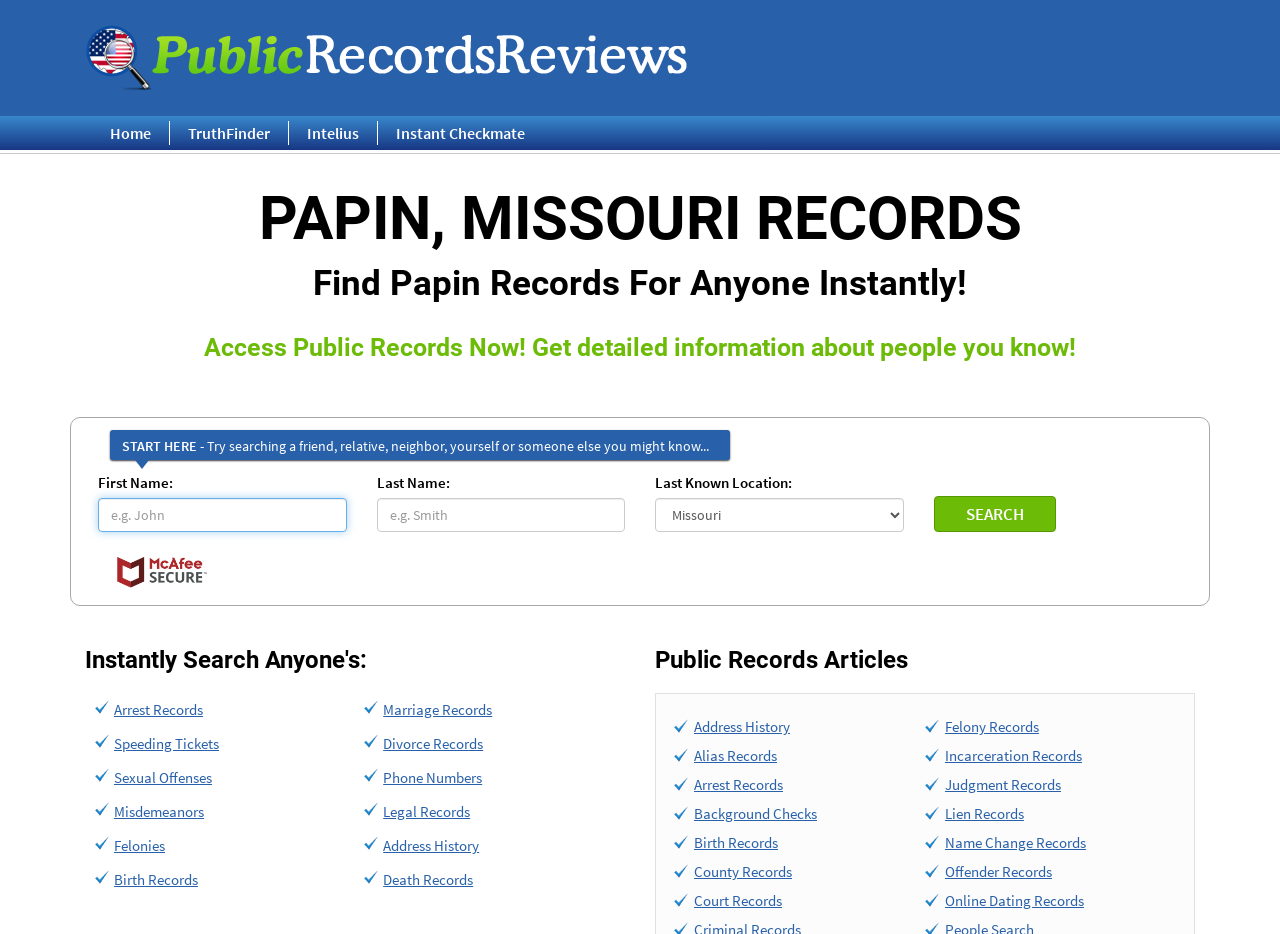For the element described, predict the bounding box coordinates as (top-left x, top-left y, bottom-right x, bottom-right y). All values should be between 0 and 1. Element description: alt="McAfee Secured" title="McAfee Secured"

[0.087, 0.601, 0.165, 0.621]